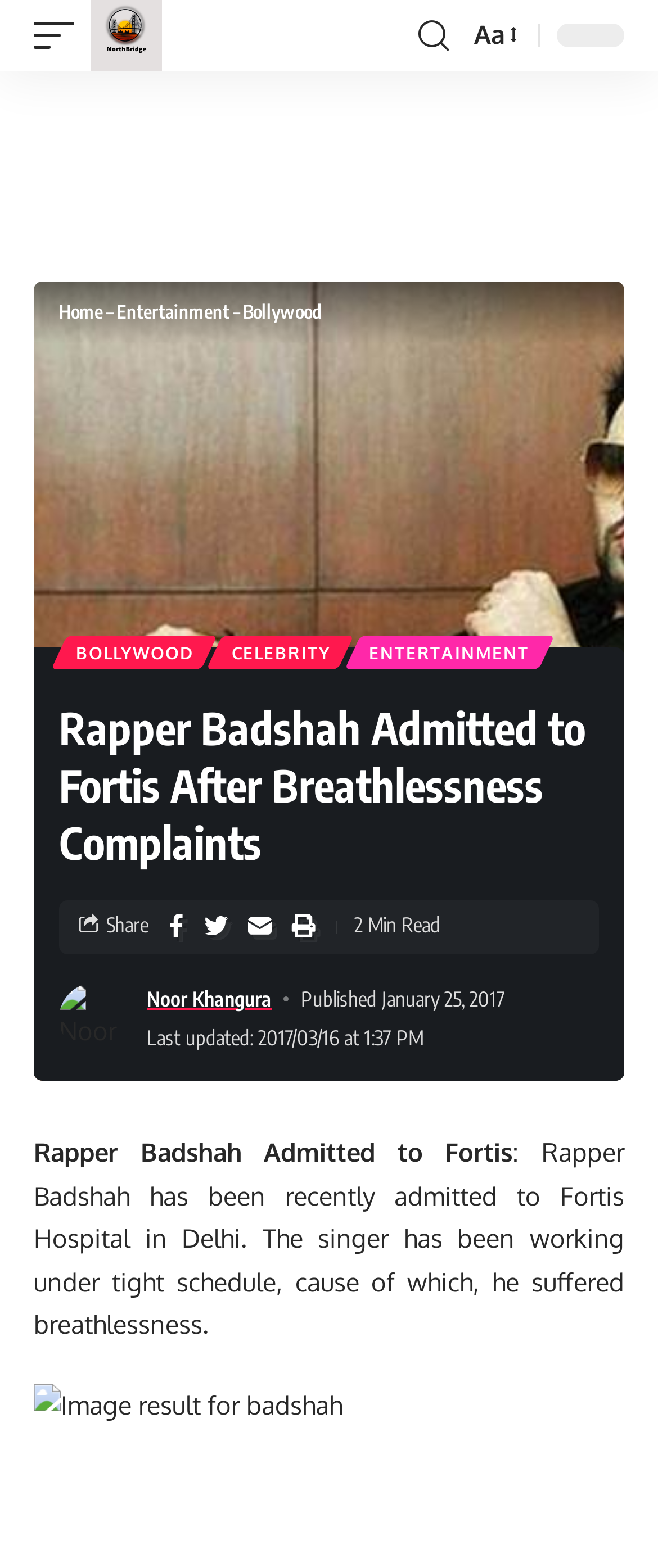Who is the author of the article?
Can you give a detailed and elaborate answer to the question?

The author of the article can be found in the section that displays the author's name and image. The link 'Noor Khangura' is accompanied by an image, indicating that it is the author's name.